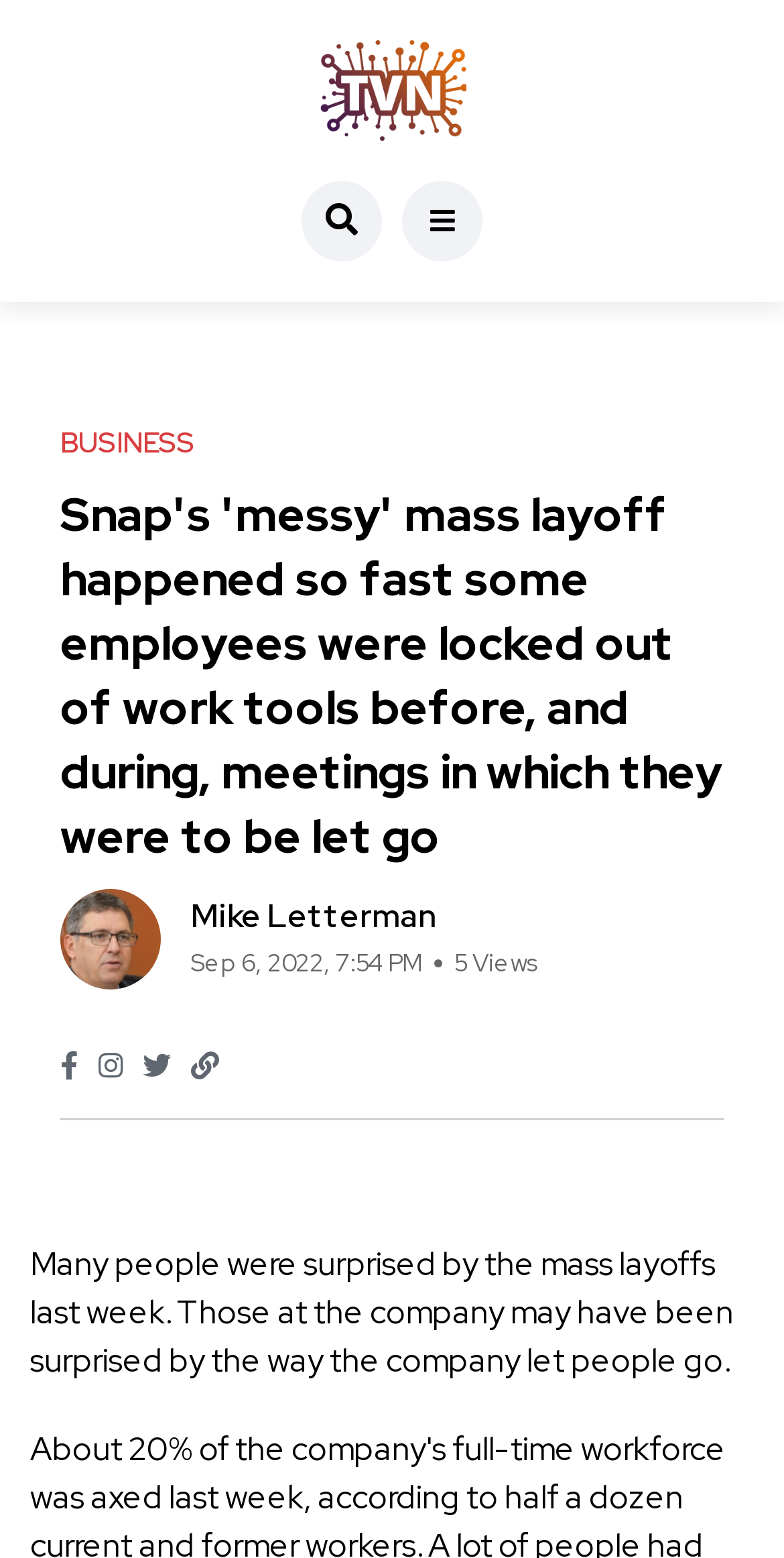What is the logo of the website?
Examine the image and give a concise answer in one word or a short phrase.

TVN logo